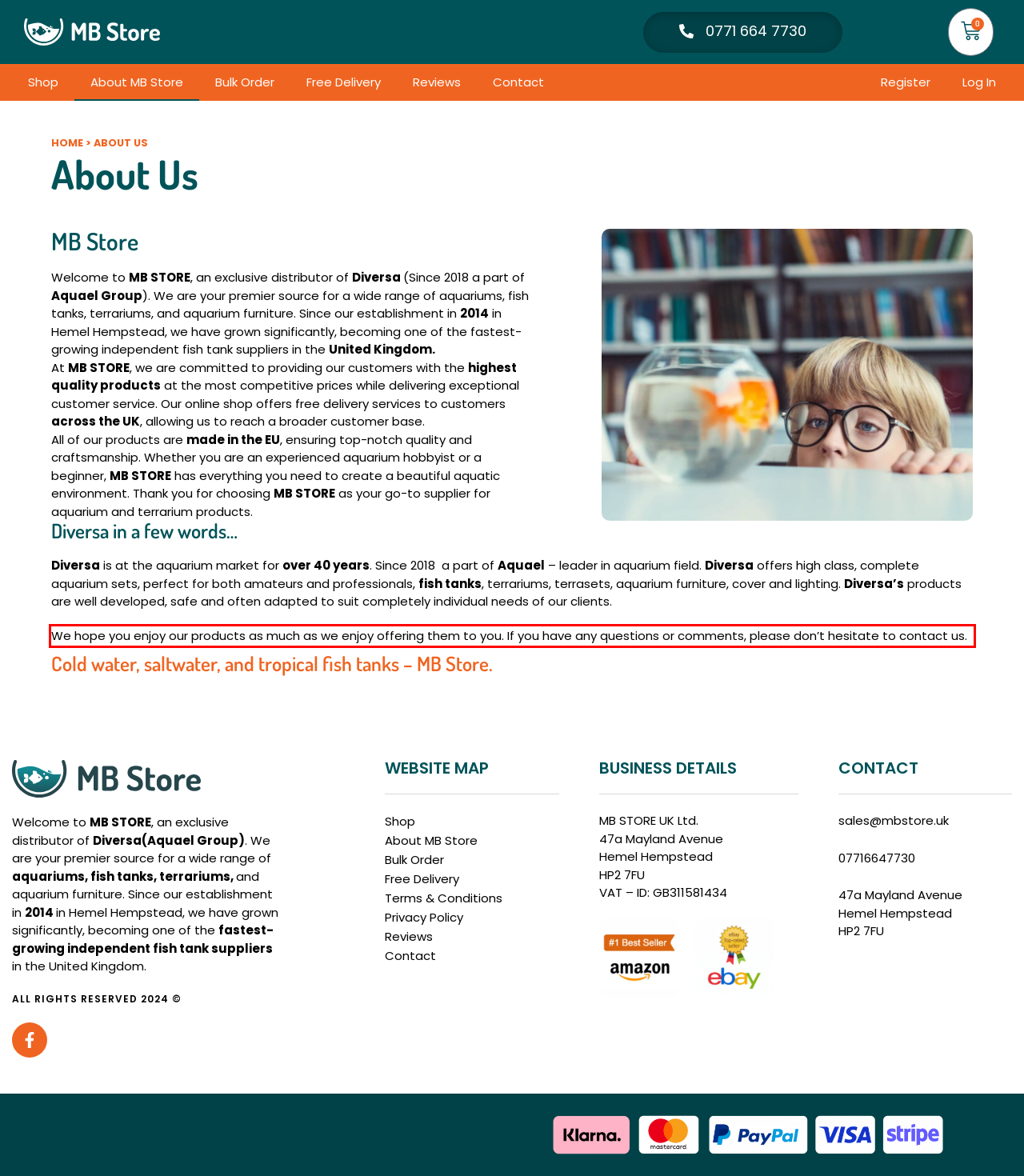Please identify the text within the red rectangular bounding box in the provided webpage screenshot.

We hope you enjoy our products as much as we enjoy offering them to you. If you have any questions or comments, please don’t hesitate to contact us.